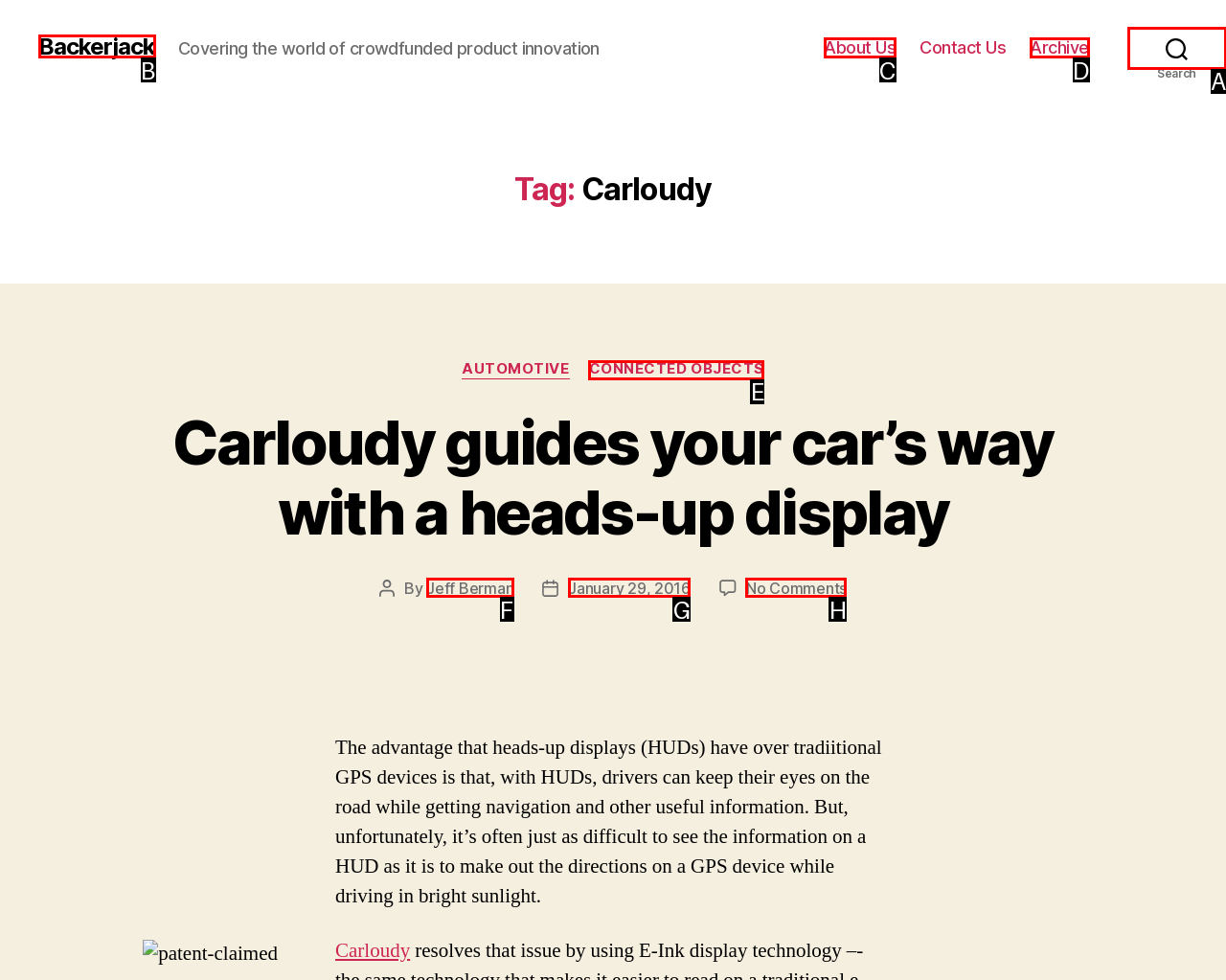Determine the HTML element that aligns with the description: Connected Objects
Answer by stating the letter of the appropriate option from the available choices.

E